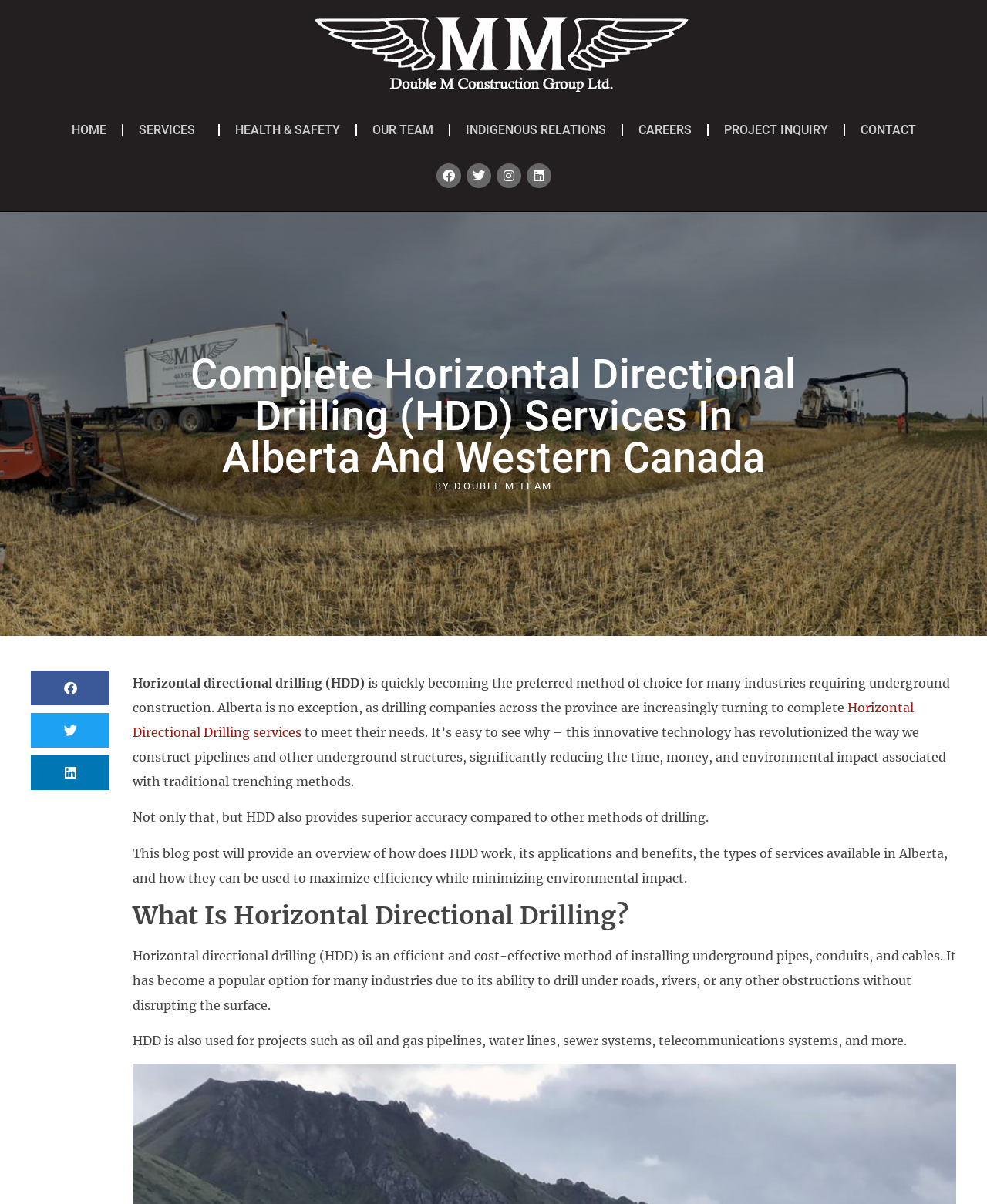Carefully examine the image and provide an in-depth answer to the question: What is the benefit of Horizontal Directional Drilling mentioned on the webpage?

The benefit of Horizontal Directional Drilling can be determined by looking at the static text elements. One of the static text elements mentions that HDD 'significantly reducing the time, money, and environmental impact associated with traditional trenching methods'.